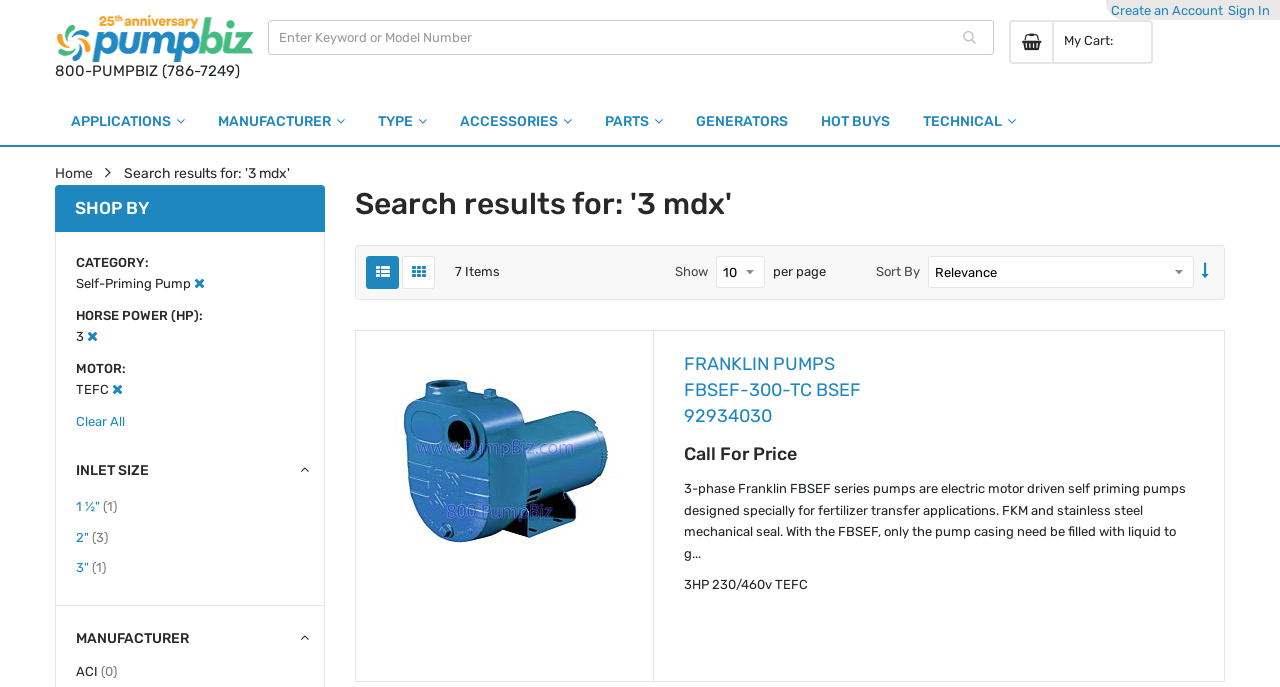Identify the bounding box coordinates for the element you need to click to achieve the following task: "Read the article '6 ways to display your reproduction artwork prints'". Provide the bounding box coordinates as four float numbers between 0 and 1, in the form [left, top, right, bottom].

None